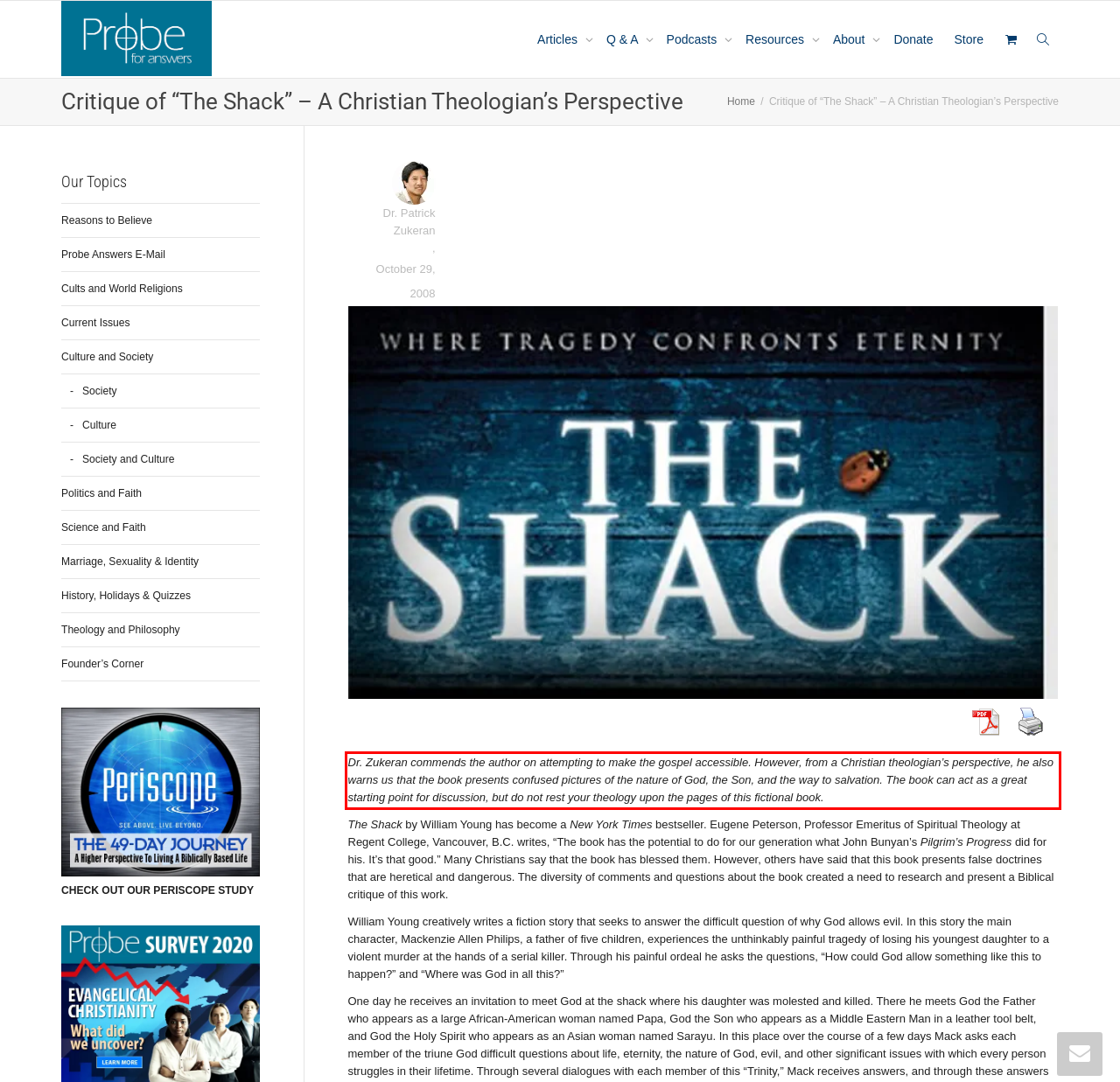Please perform OCR on the text content within the red bounding box that is highlighted in the provided webpage screenshot.

Dr. Zukeran commends the author on attempting to make the gospel accessible. However, from a Christian theologian’s perspective, he also warns us that the book presents confused pictures of the nature of God, the Son, and the way to salvation. The book can act as a great starting point for discussion, but do not rest your theology upon the pages of this fictional book.